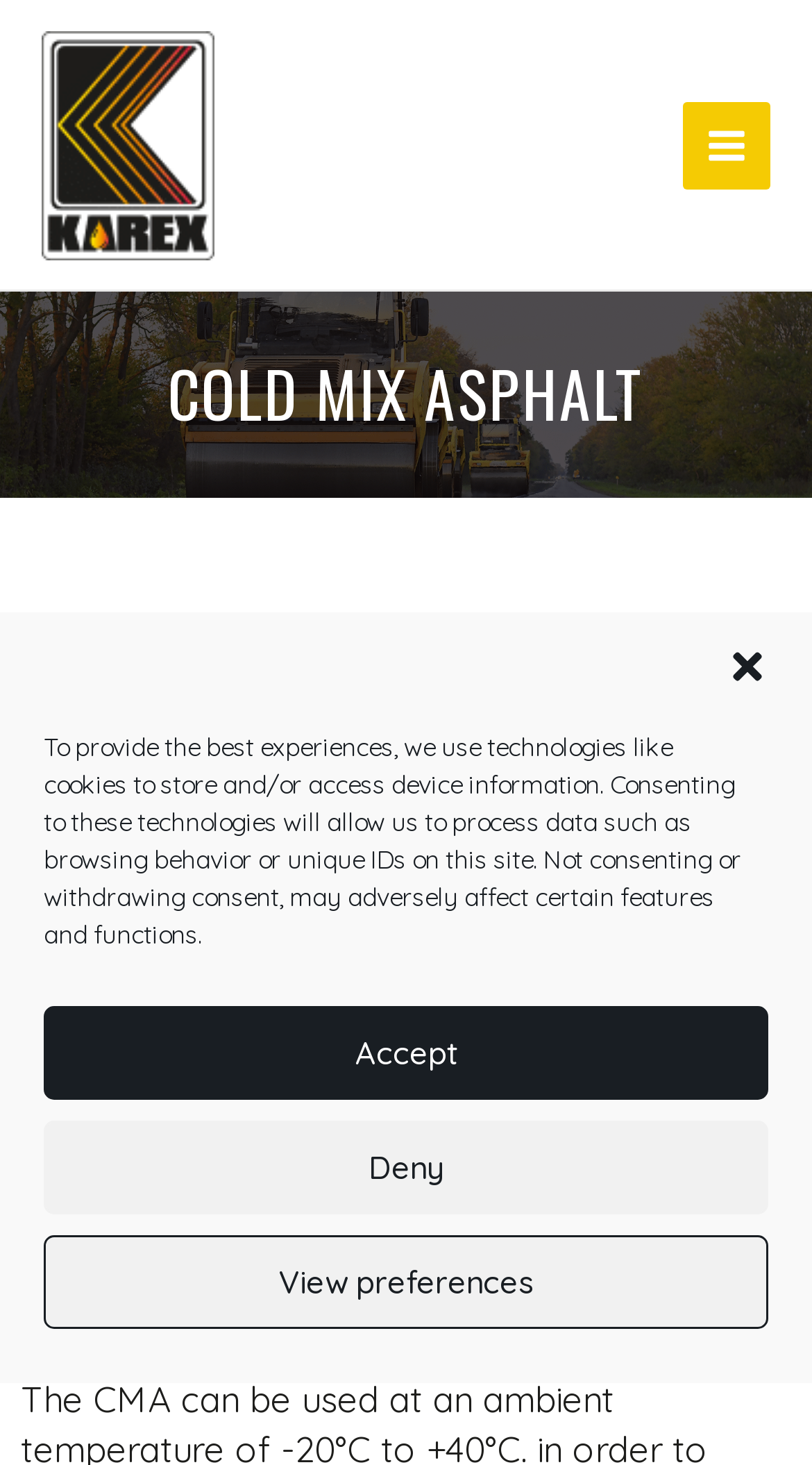Please provide the bounding box coordinates in the format (top-left x, top-left y, bottom-right x, bottom-right y). Remember, all values are floating point numbers between 0 and 1. What is the bounding box coordinate of the region described as: aria-label="Close dialog"

[0.895, 0.441, 0.946, 0.469]